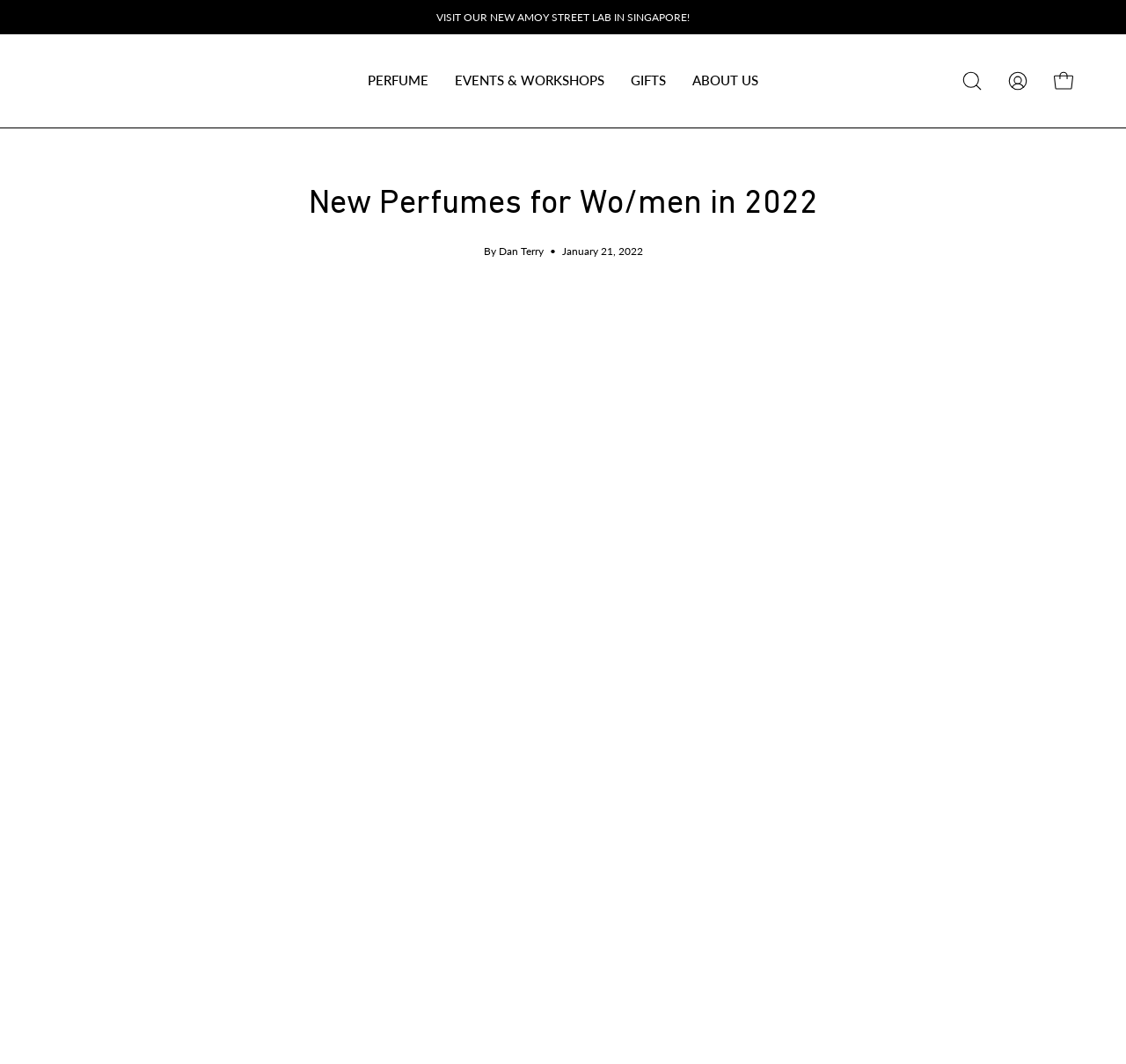Find the bounding box coordinates for the element described here: "aria-label="Oo La Lab"".

[0.047, 0.045, 0.164, 0.107]